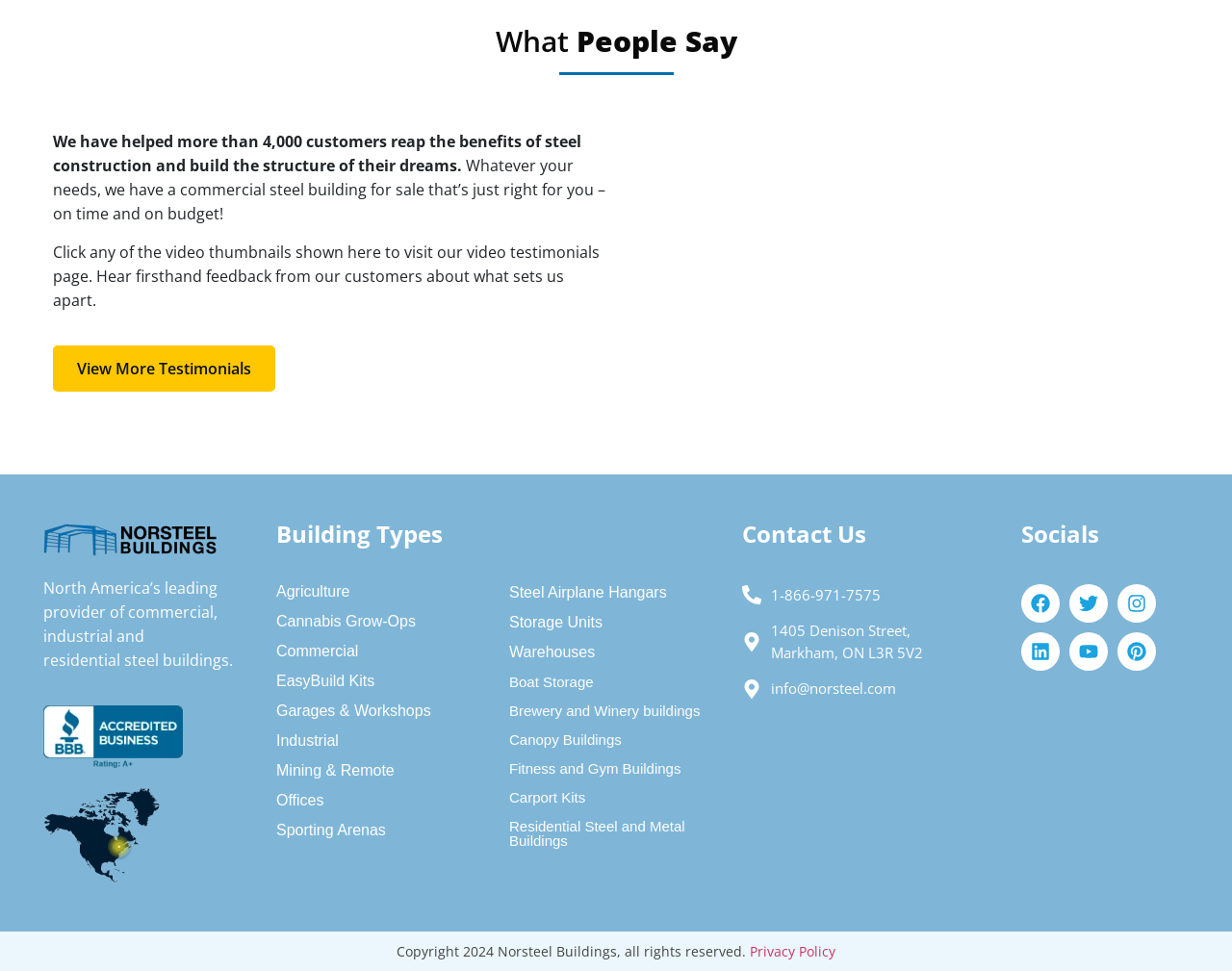Highlight the bounding box coordinates of the element you need to click to perform the following instruction: "Visit the 'Agriculture' building type page."

[0.224, 0.602, 0.284, 0.632]